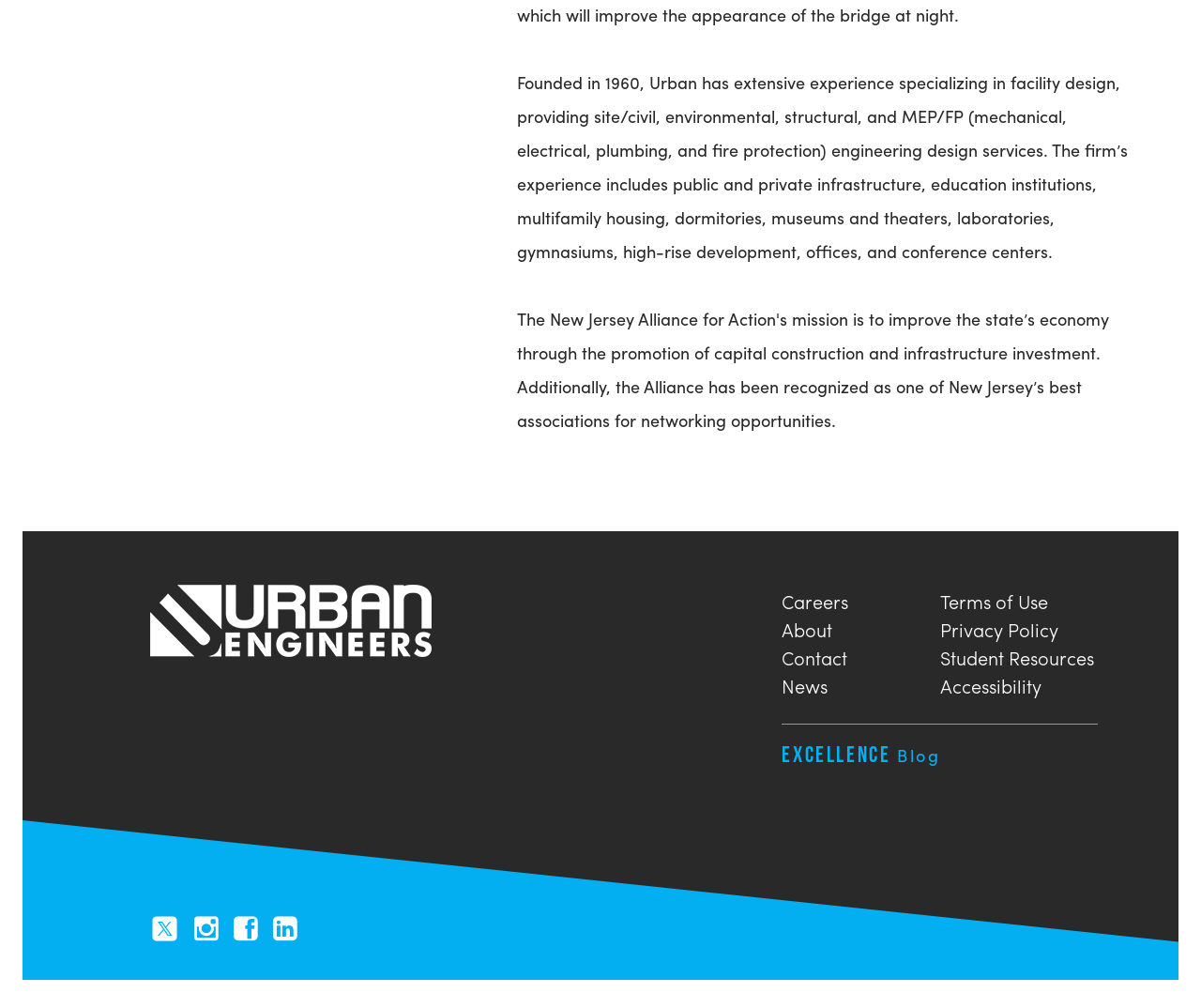Give a one-word or short phrase answer to the question: 
How many social media links are available?

4